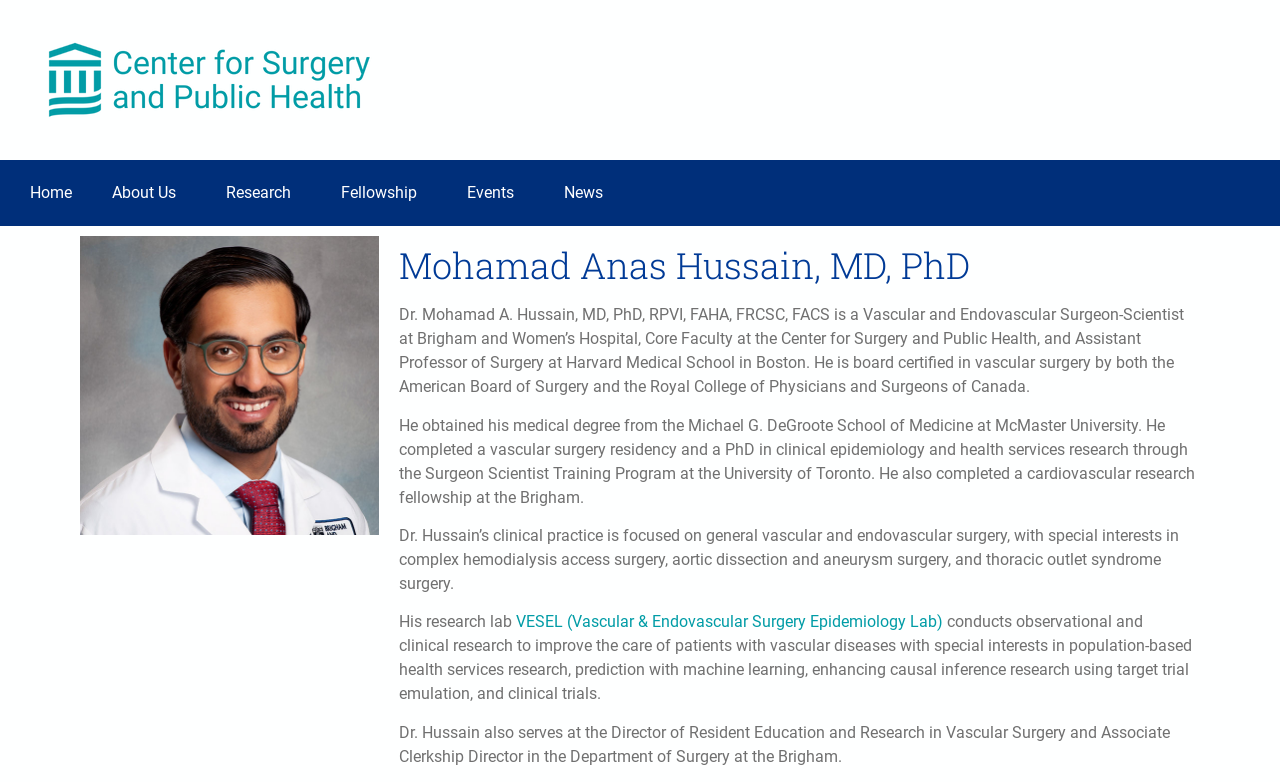From the details in the image, provide a thorough response to the question: Where did Dr. Hussain obtain his medical degree?

According to the webpage, Dr. Hussain obtained his medical degree from the Michael G. DeGroote School of Medicine at McMaster University, which is mentioned in the second paragraph of the webpage.